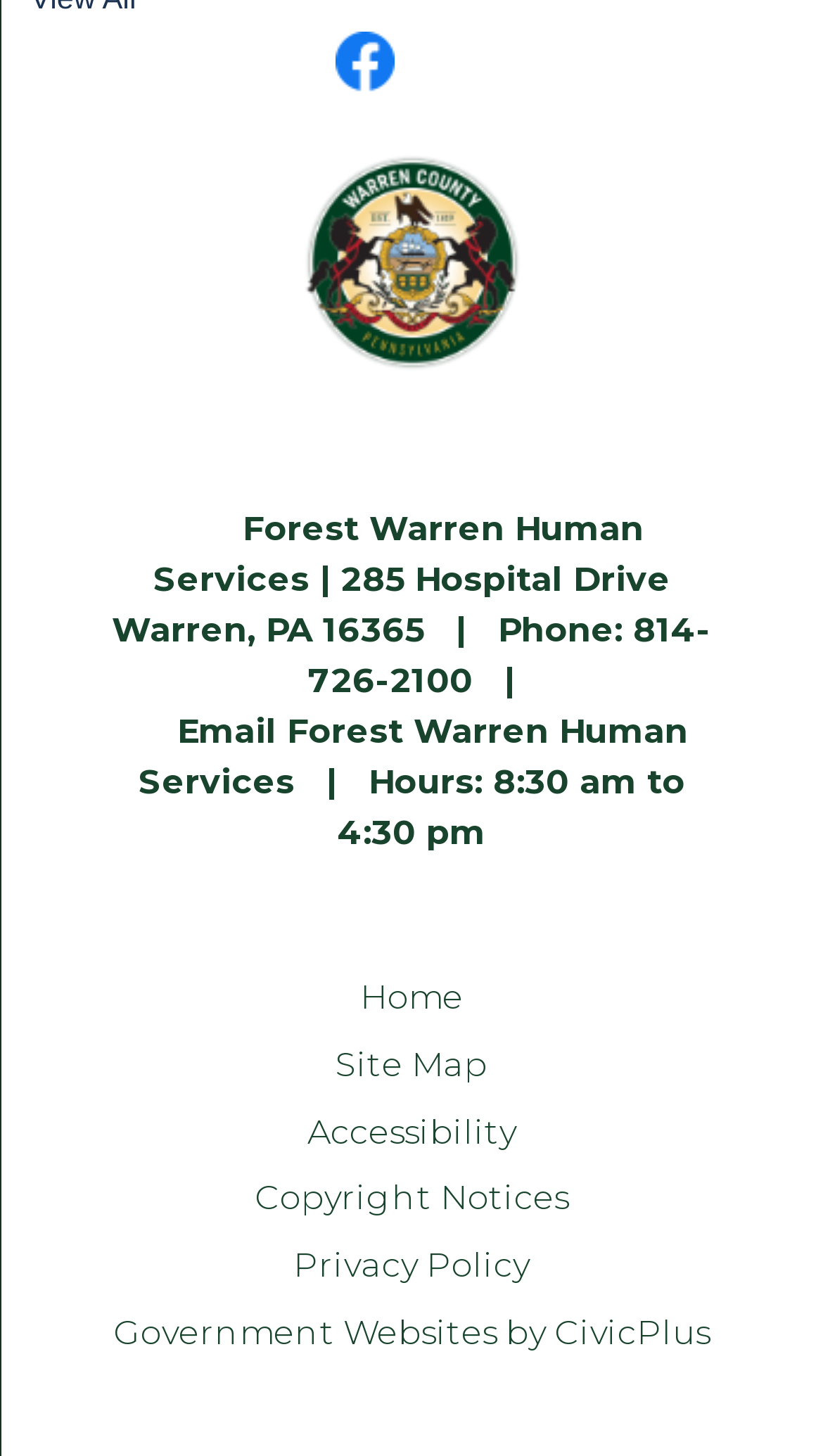What is the phone number of Forest Warren Human Services?
Look at the image and provide a detailed response to the question.

I found the phone number by examining the StaticText element with the OCR text containing the phone number information, which is located within the region 'Info Advanced'.